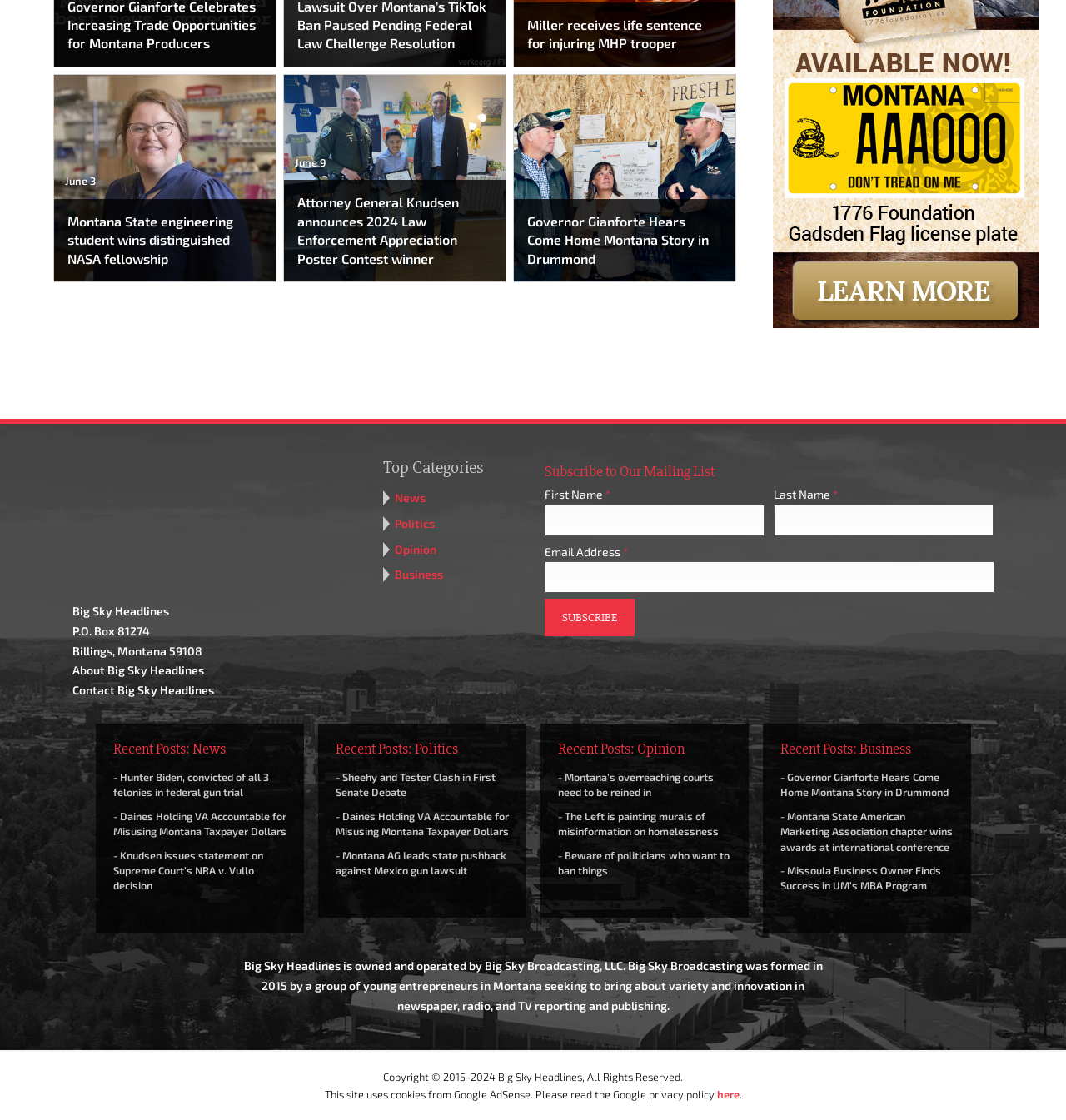What is the name of the logo at the top of the page? Based on the image, give a response in one word or a short phrase.

Big Sky Headlines